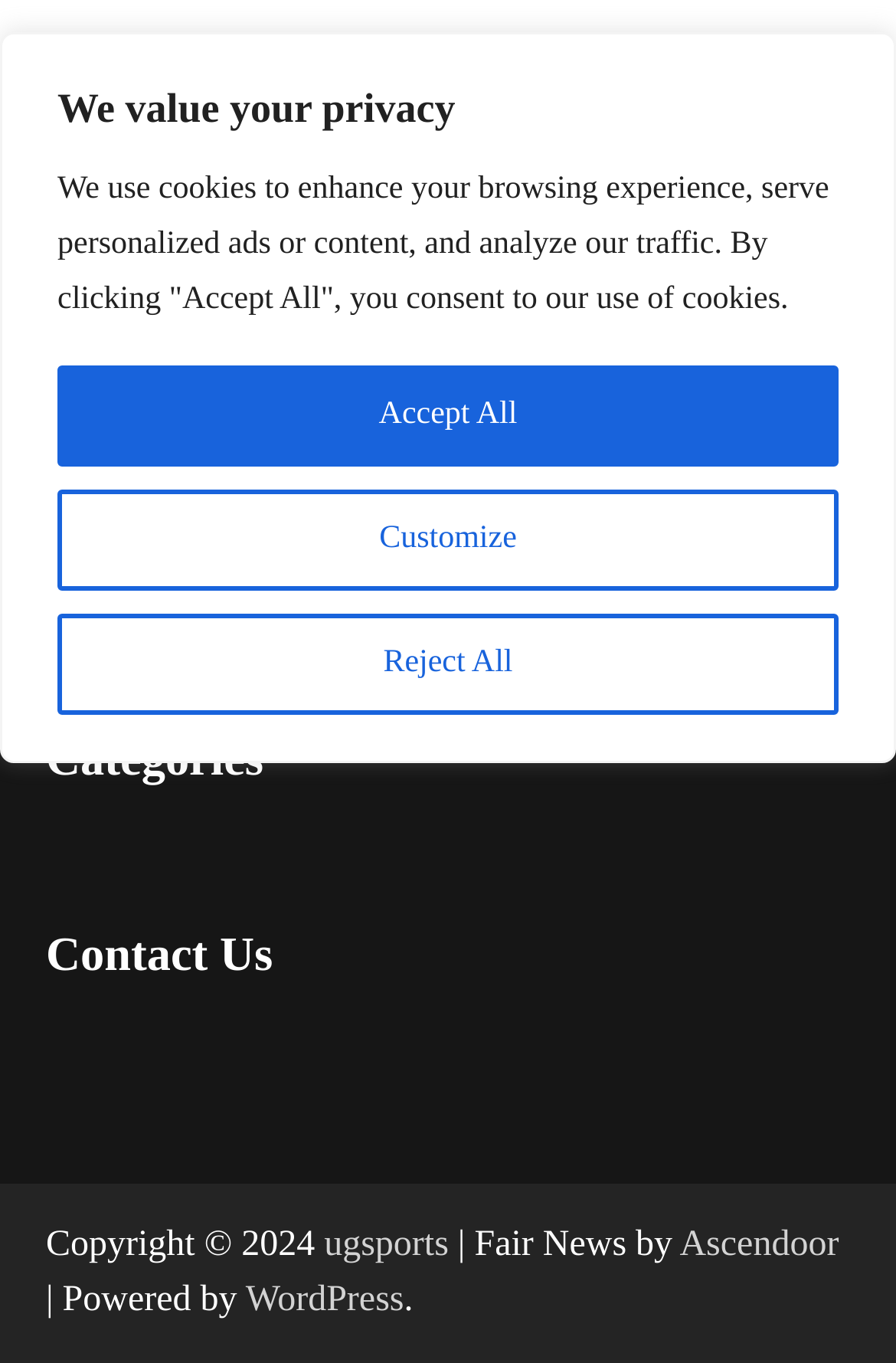Find the bounding box coordinates for the HTML element described as: "ugsports". The coordinates should consist of four float values between 0 and 1, i.e., [left, top, right, bottom].

[0.362, 0.899, 0.501, 0.928]